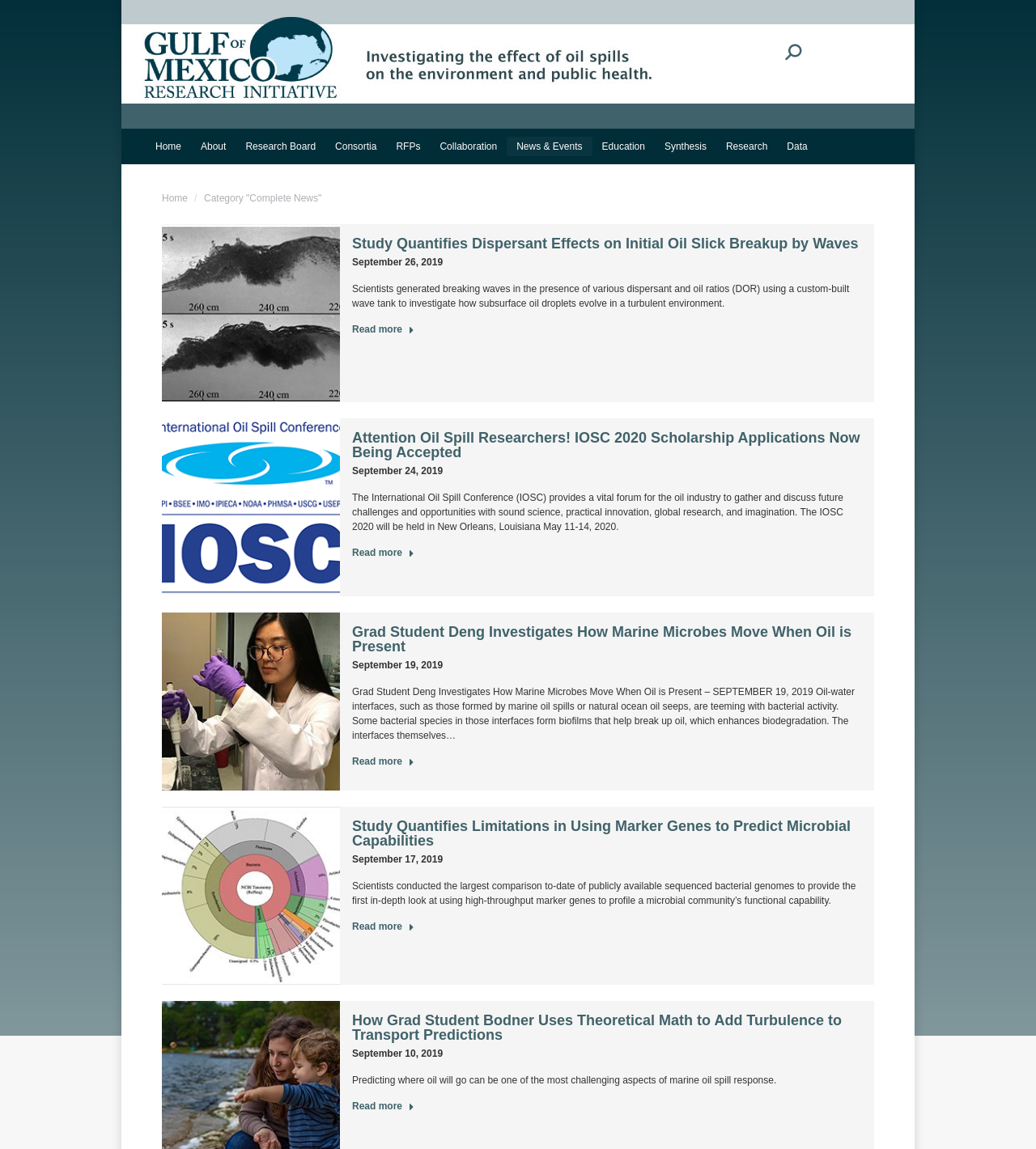Please identify the bounding box coordinates of the element I should click to complete this instruction: 'Search for something'. The coordinates should be given as four float numbers between 0 and 1, like this: [left, top, right, bottom].

[0.758, 0.038, 0.773, 0.052]